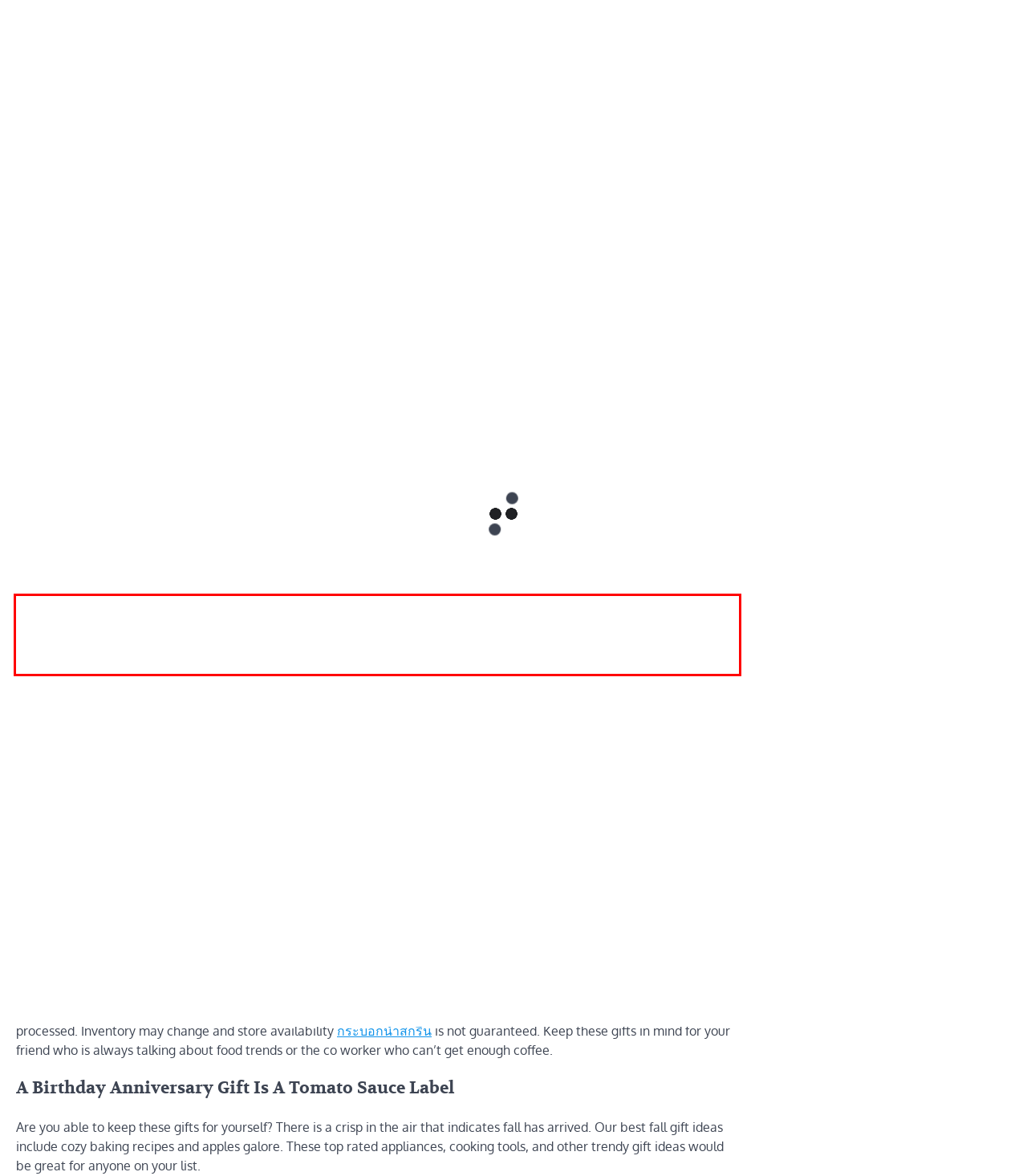Analyze the screenshot of a webpage where a red rectangle is bounding a UI element. Extract and generate the text content within this red bounding box.

If you are shopping for a friend who is always catching international flights, a travel set with their name on it is a good choice. The City Map Pub Glass puts the geography of the place they call home right on a drink. Birthday gifts for any and all of your friends can be double as personalizable presents. Trying to figure out what to give your dad for his birthday? There is confusion about what a good gift is for a 16 year old girl.